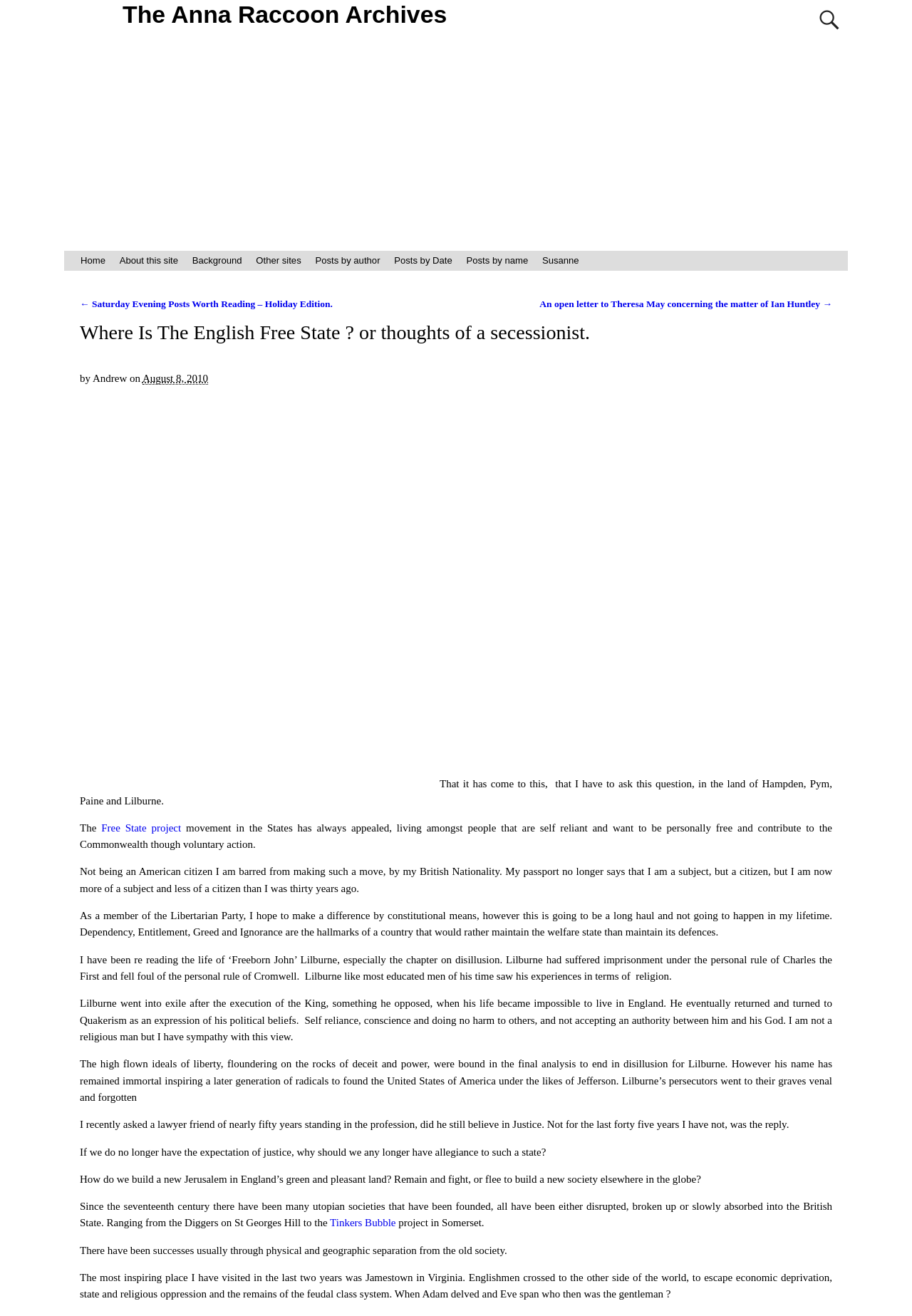Specify the bounding box coordinates of the area that needs to be clicked to achieve the following instruction: "Check the previous post 'Saturday Evening Posts Worth Reading – Holiday Edition.'".

[0.088, 0.227, 0.365, 0.235]